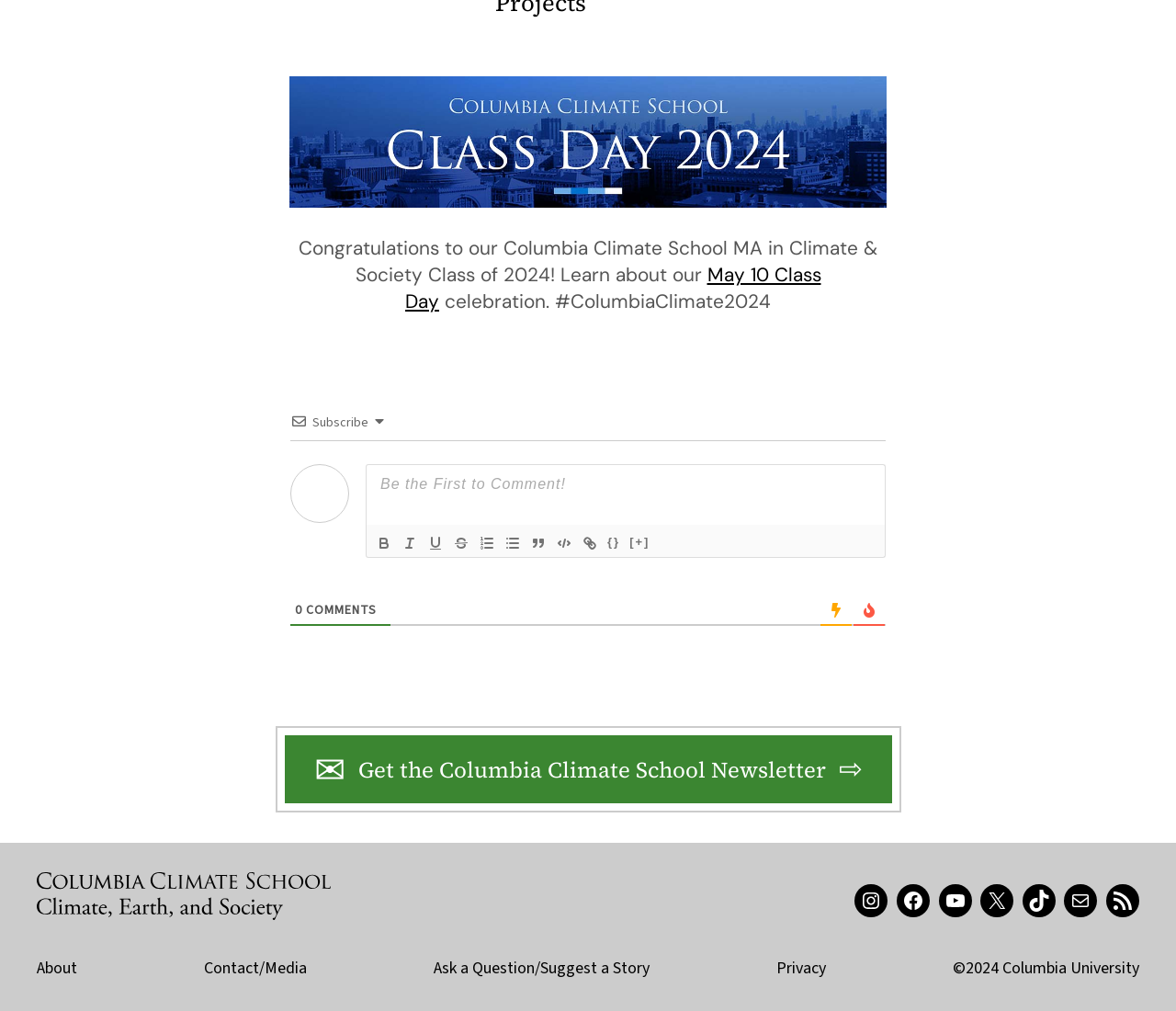Please find the bounding box coordinates of the element's region to be clicked to carry out this instruction: "Subscribe to the newsletter".

[0.266, 0.409, 0.313, 0.427]